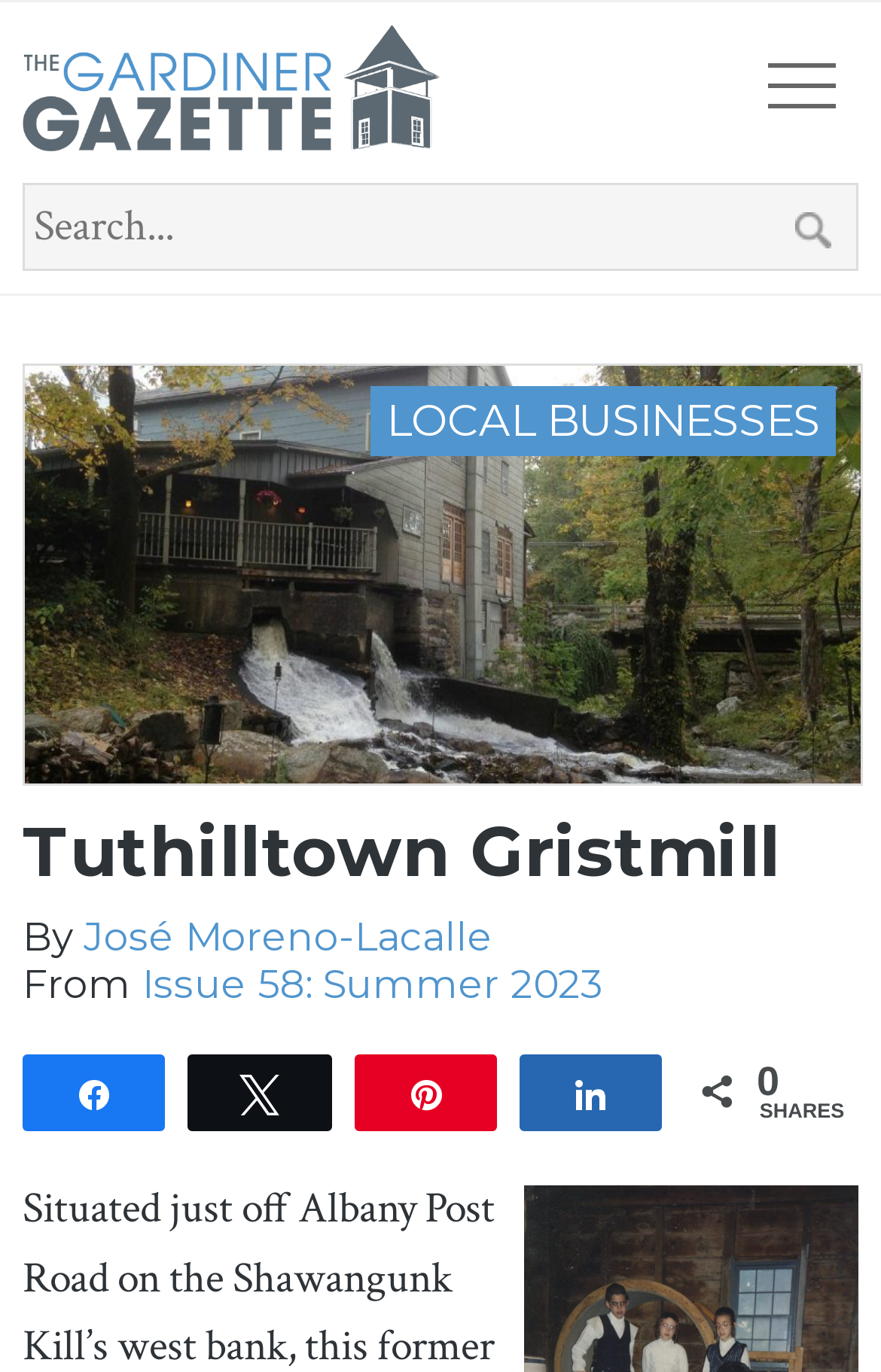Using the given element description, provide the bounding box coordinates (top-left x, top-left y, bottom-right x, bottom-right y) for the corresponding UI element in the screenshot: Issue 58: Summer 2023

[0.162, 0.7, 0.685, 0.734]